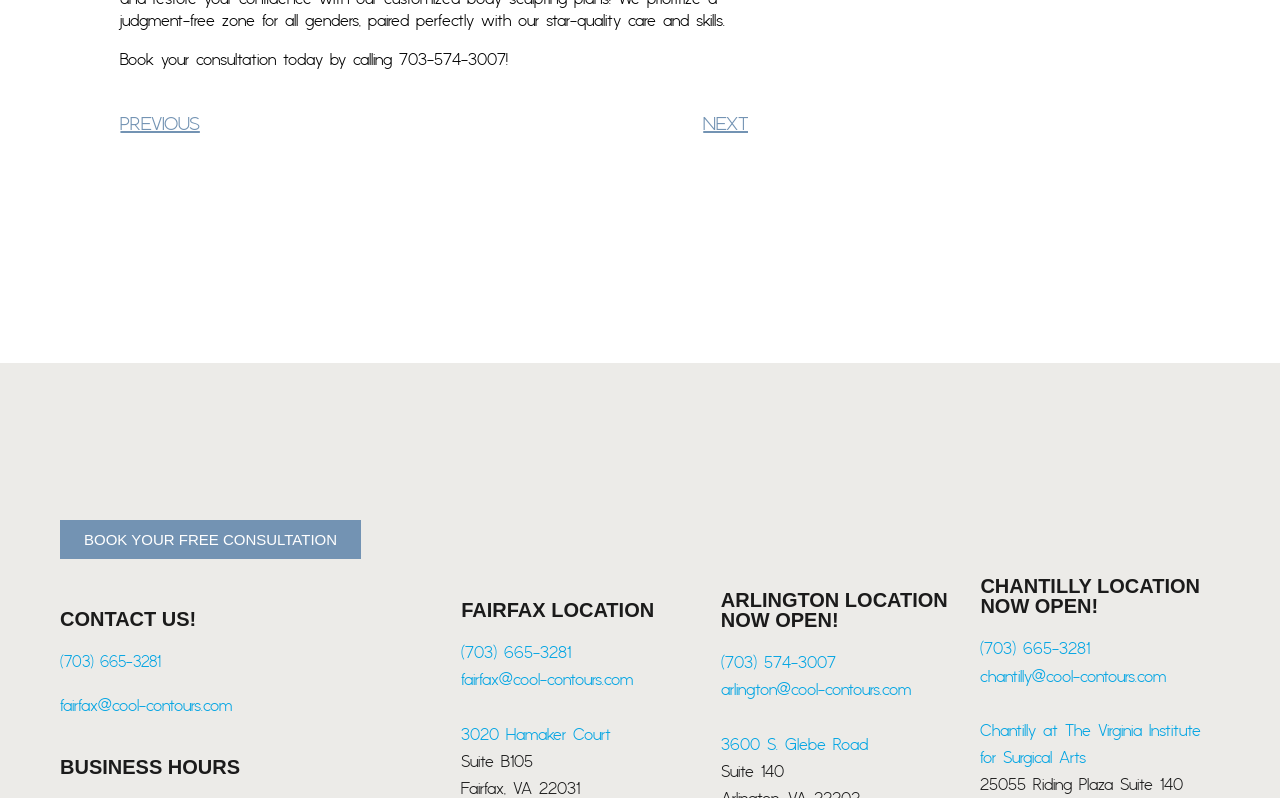How many locations are listed on this webpage?
Answer the question in a detailed and comprehensive manner.

There are three locations listed on this webpage: Fairfax, Arlington, and Chantilly. Each location has its own section with contact information and address.